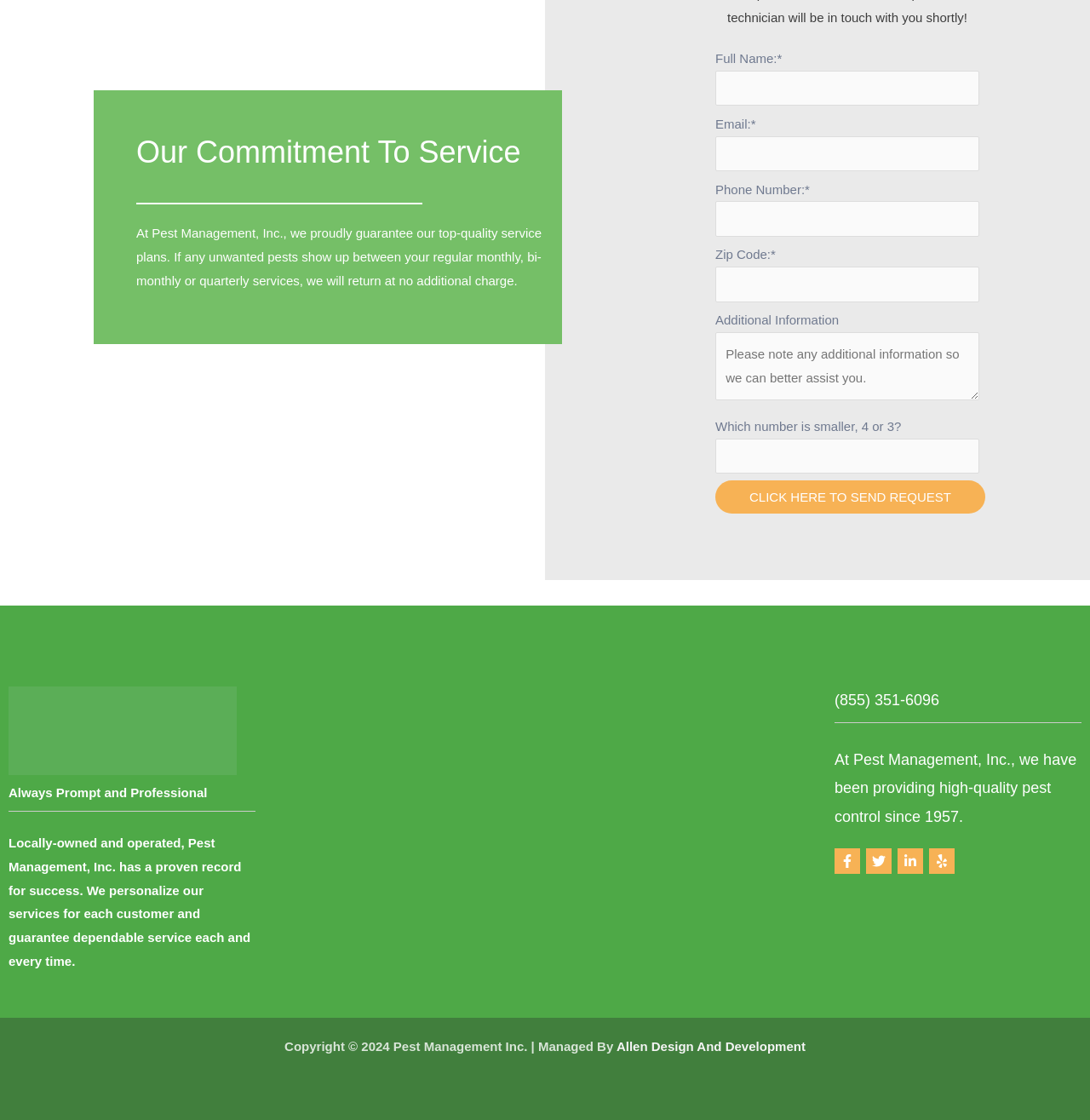Determine the bounding box coordinates for the area that should be clicked to carry out the following instruction: "Enter the email address".

[0.656, 0.121, 0.898, 0.153]